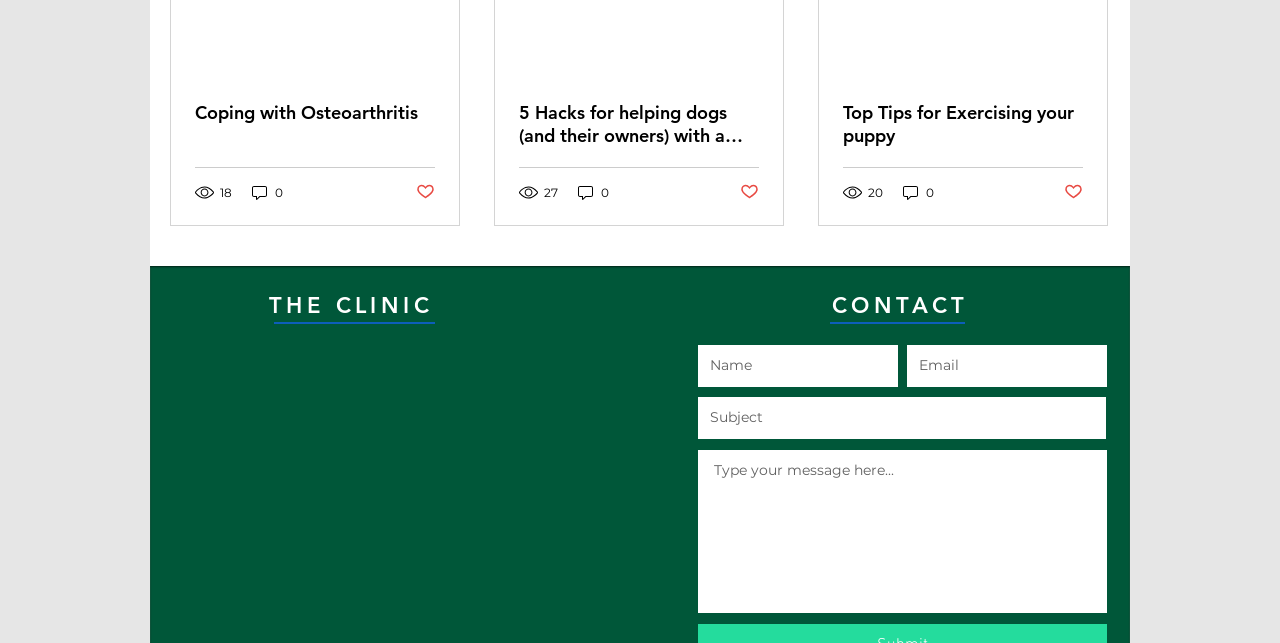Please locate the bounding box coordinates of the region I need to click to follow this instruction: "Click the post about Top Tips for Exercising your puppy".

[0.659, 0.157, 0.846, 0.229]